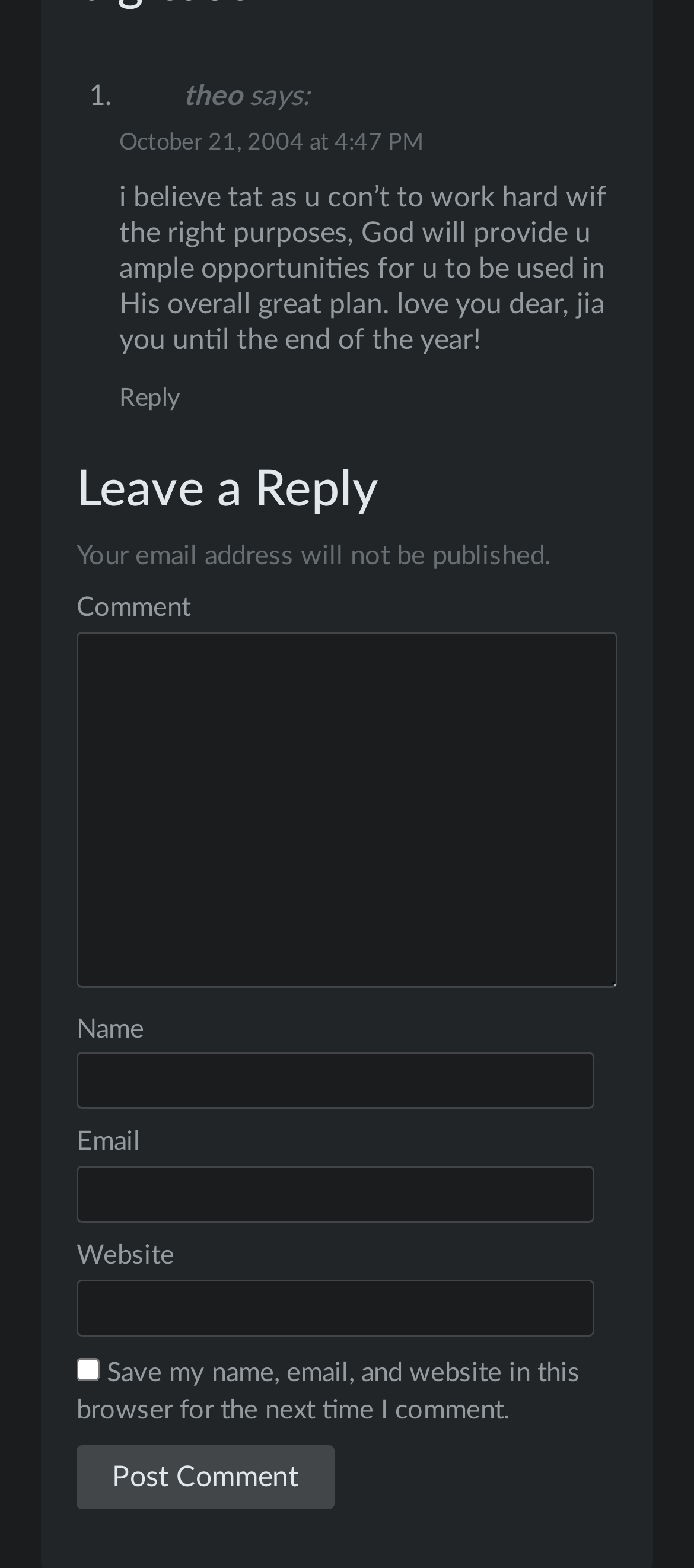Find the bounding box coordinates of the element to click in order to complete the given instruction: "Type a comment."

[0.11, 0.403, 0.89, 0.63]